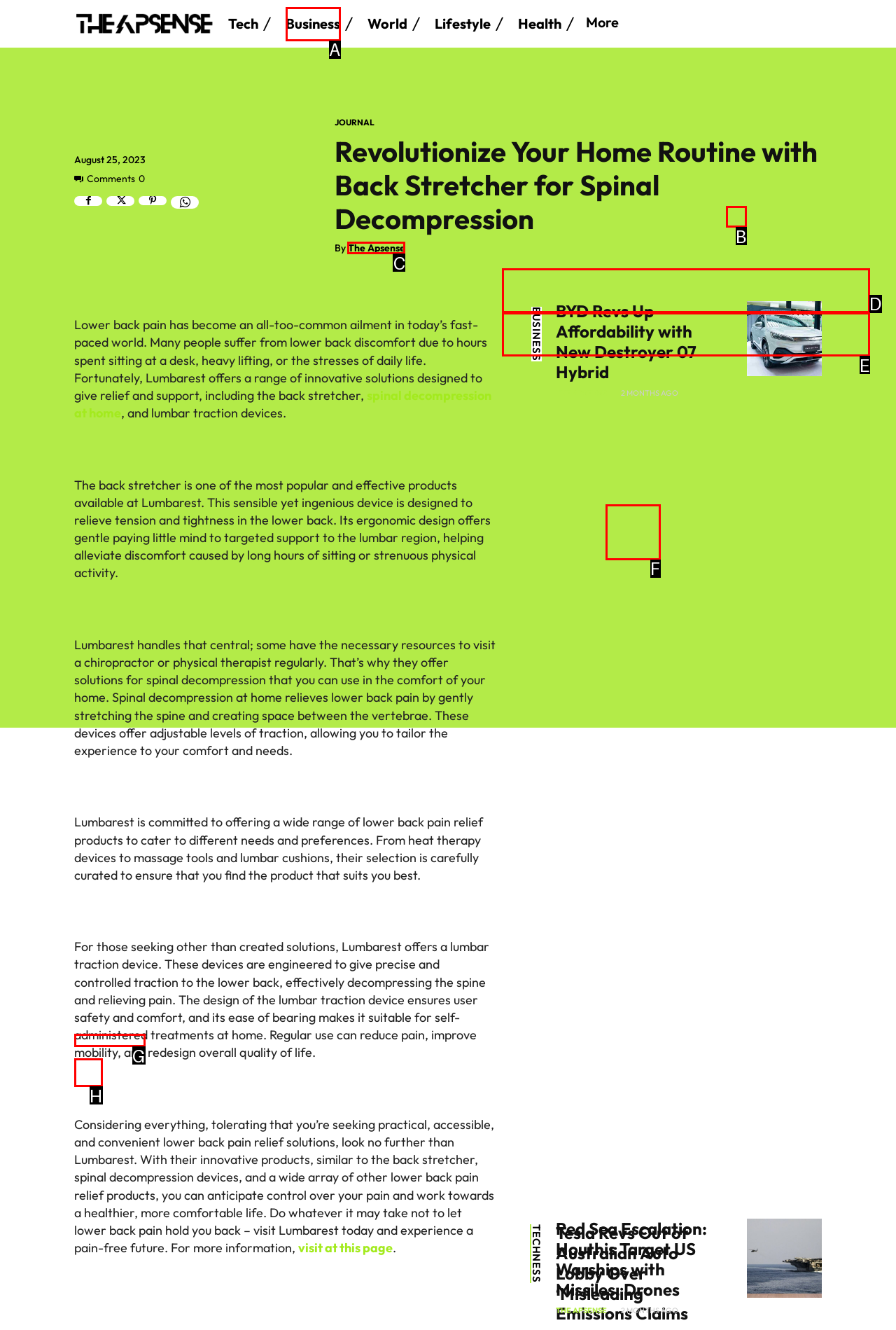Which choice should you pick to execute the task: Visit the Apsense
Respond with the letter associated with the correct option only.

C